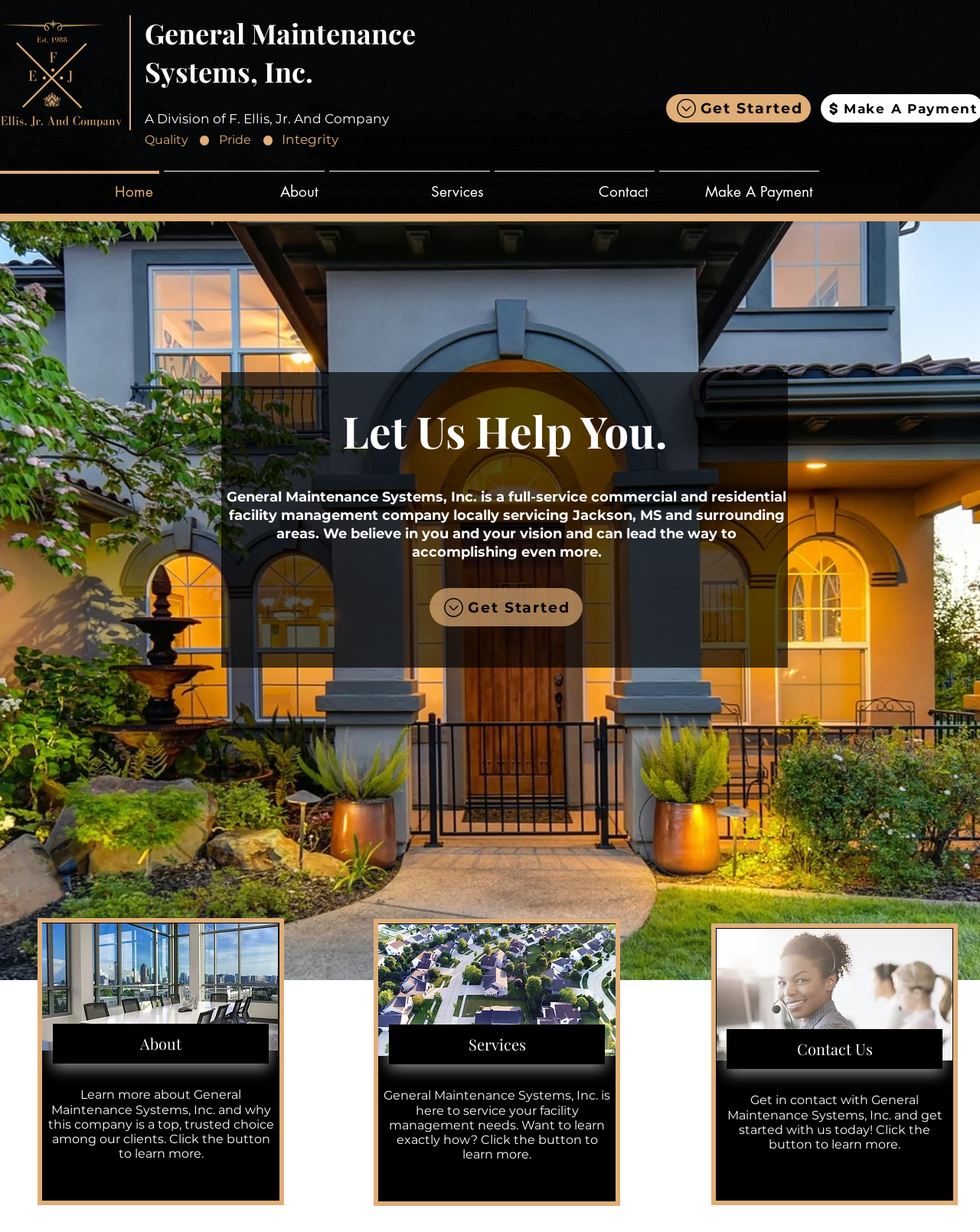What are the three core values?
Based on the image, please offer an in-depth response to the question.

I found the three core values by looking at the static text elements near the top of the page, which are 'Quality', 'Pride', and 'Integrity'.